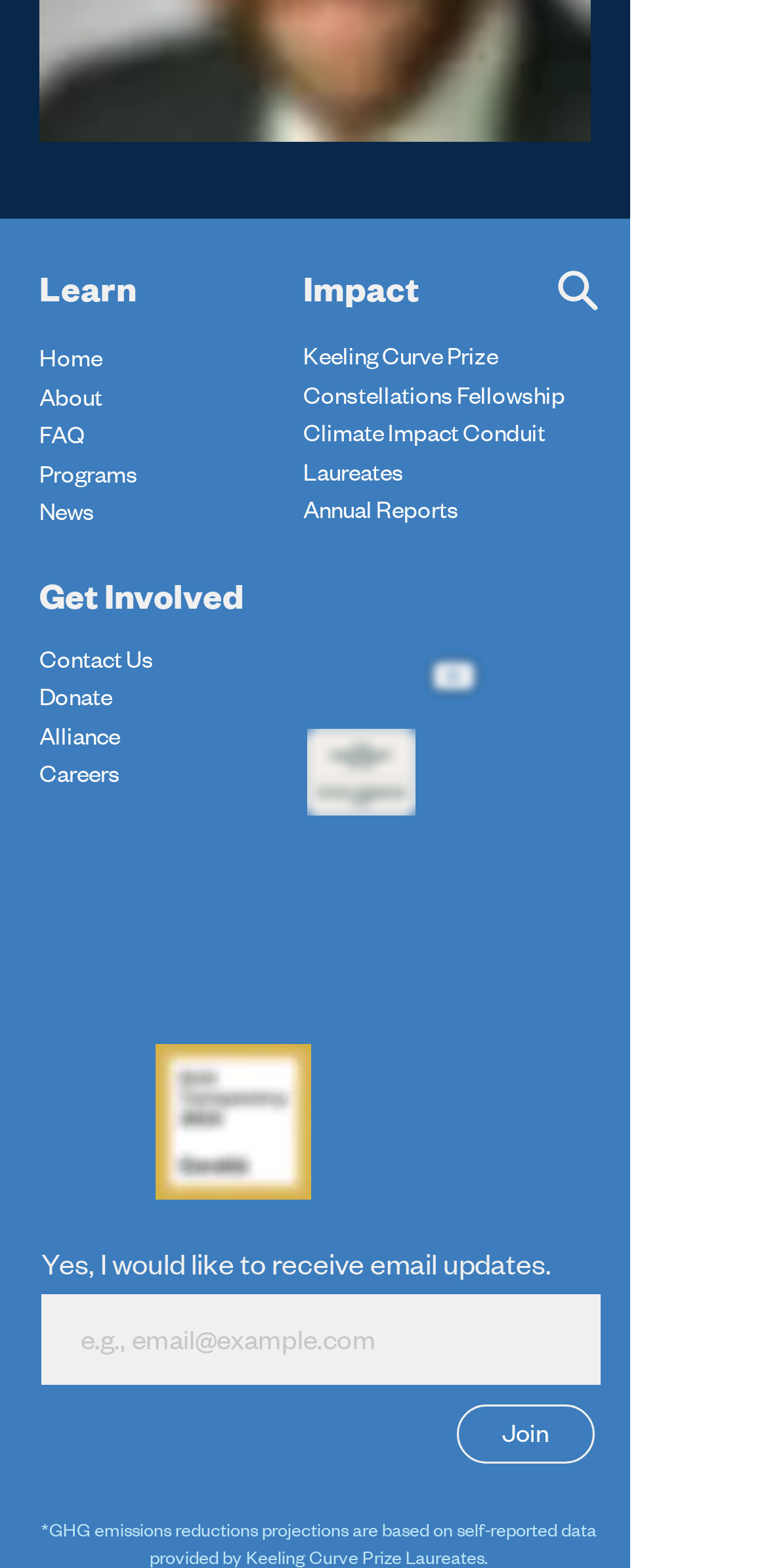Please identify the bounding box coordinates of the clickable element to fulfill the following instruction: "Go to the Home page". The coordinates should be four float numbers between 0 and 1, i.e., [left, top, right, bottom].

[0.051, 0.218, 0.133, 0.239]